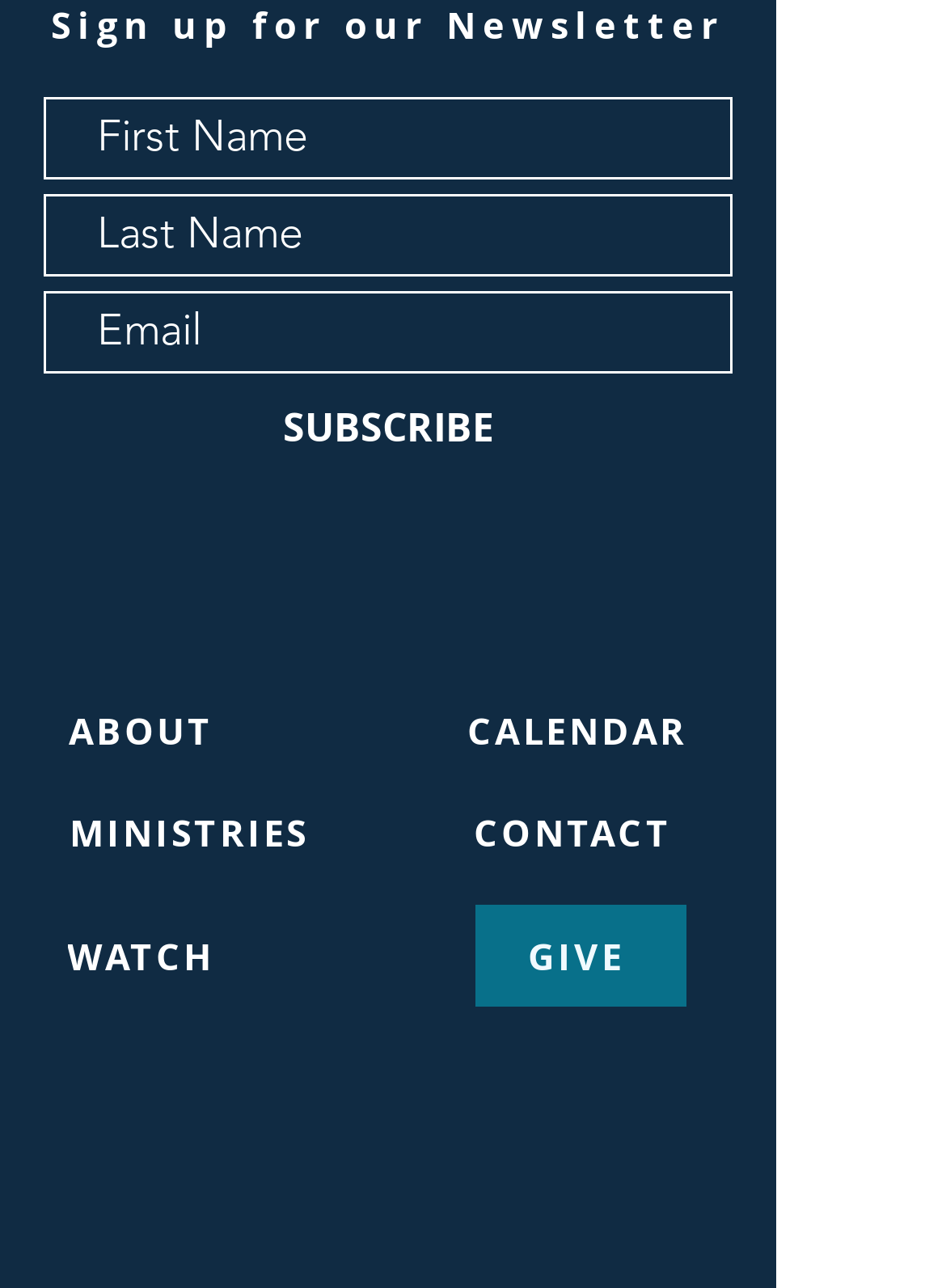Please analyze the image and give a detailed answer to the question:
What is the position of the 'ABOUT' link?

The 'ABOUT' link has a bounding box coordinate of [0.0, 0.528, 0.308, 0.607], which indicates that it is located at the top left of the webpage.